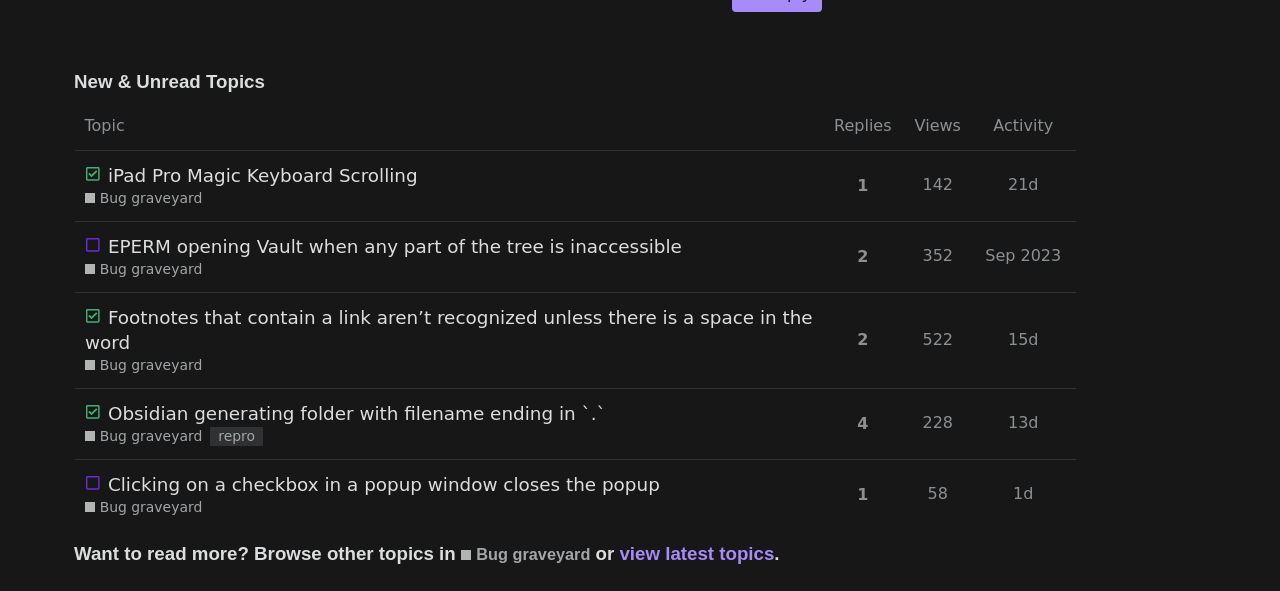Locate the bounding box coordinates of the item that should be clicked to fulfill the instruction: "View topic Obsidian generating folder with filename ending in `.` Bug graveyard Tags".

[0.058, 0.657, 0.645, 0.777]